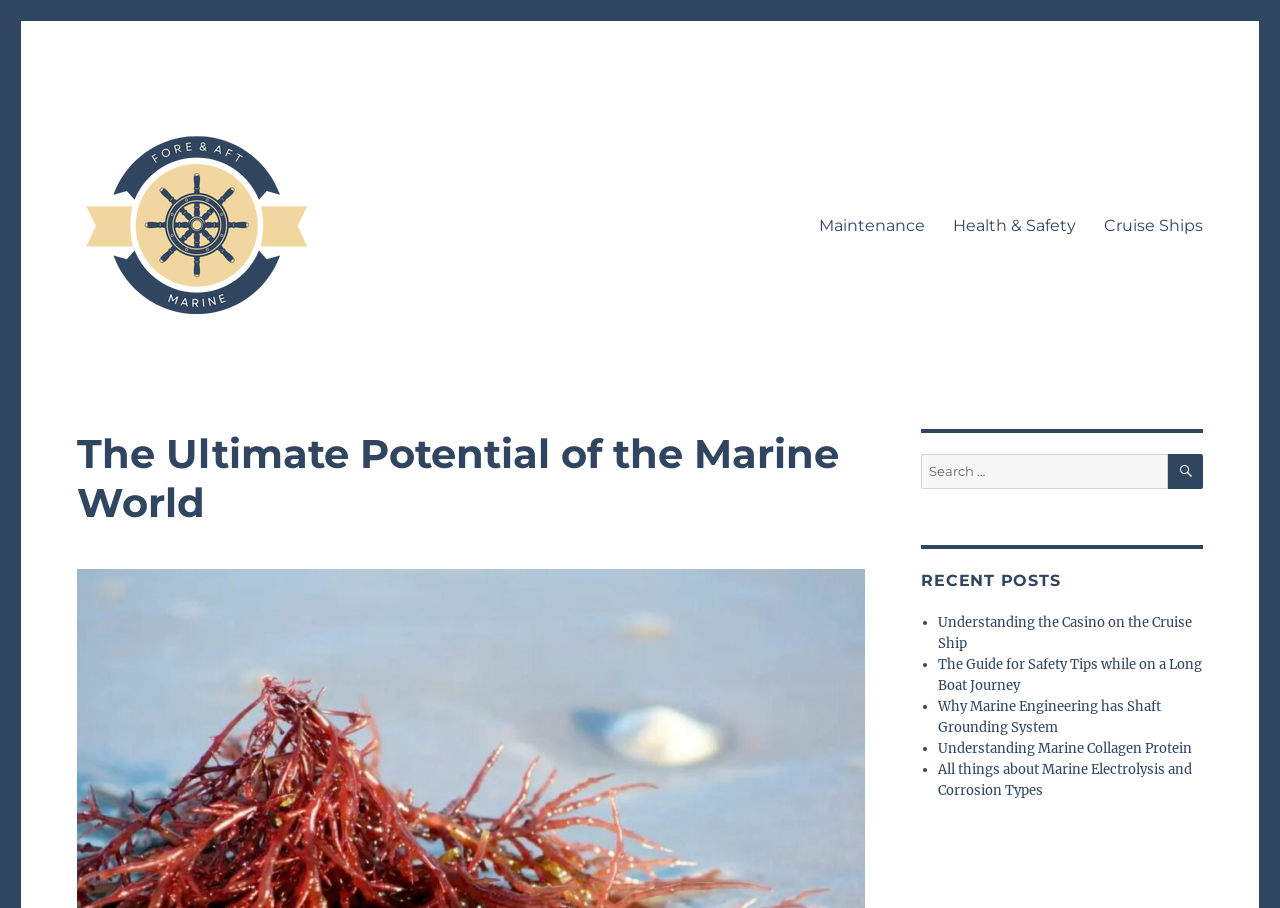What is the website's domain name?
Please respond to the question with a detailed and thorough explanation.

I found the website's domain name by looking at the link element with the text 'foreandaftmarine.com' which is located at the top left corner of the webpage.